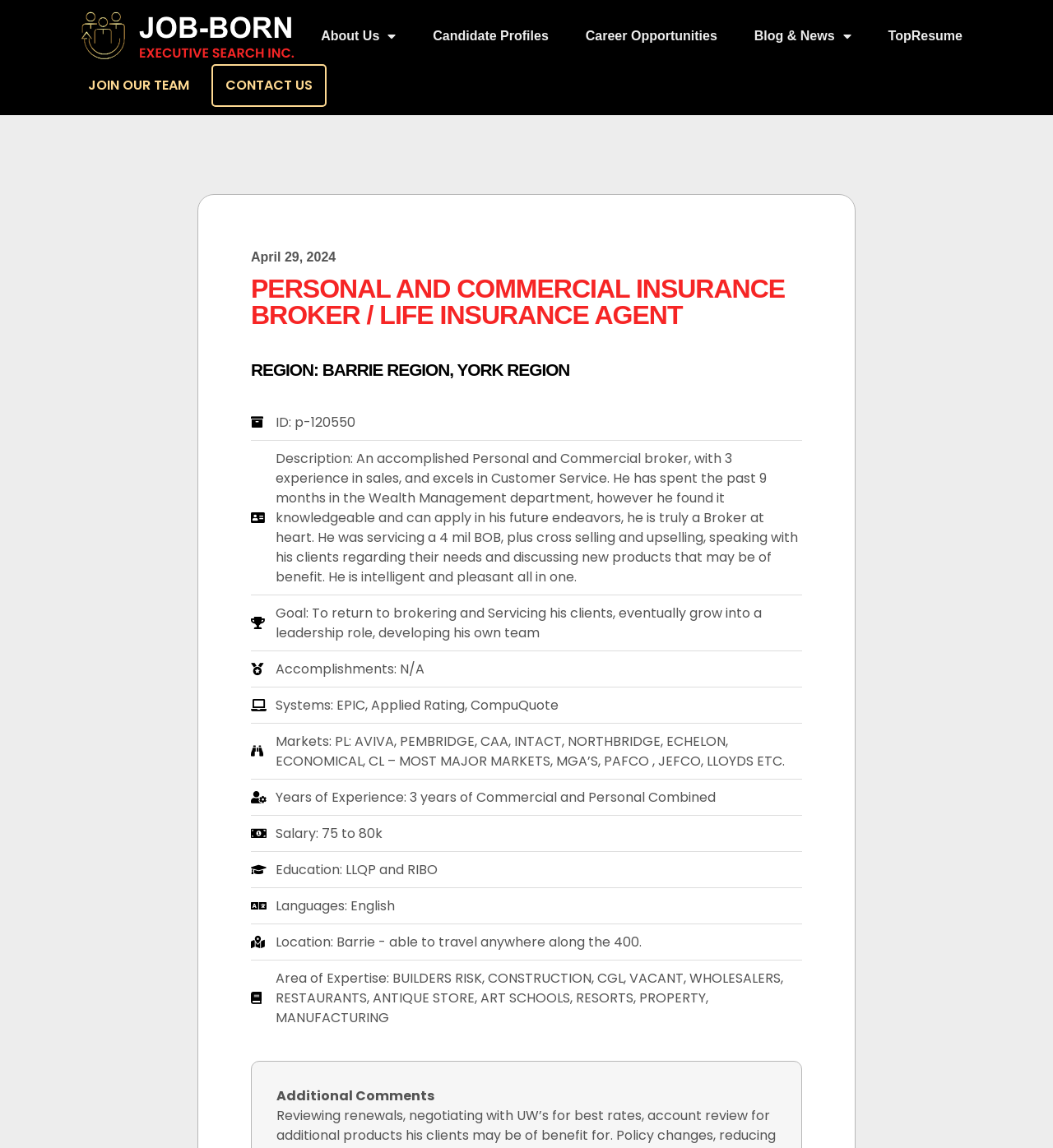What is the candidate's salary range?
Can you provide a detailed and comprehensive answer to the question?

The candidate's salary range is mentioned in the StaticText 'Salary: 75 to 80k' which is located in the middle of the webpage.